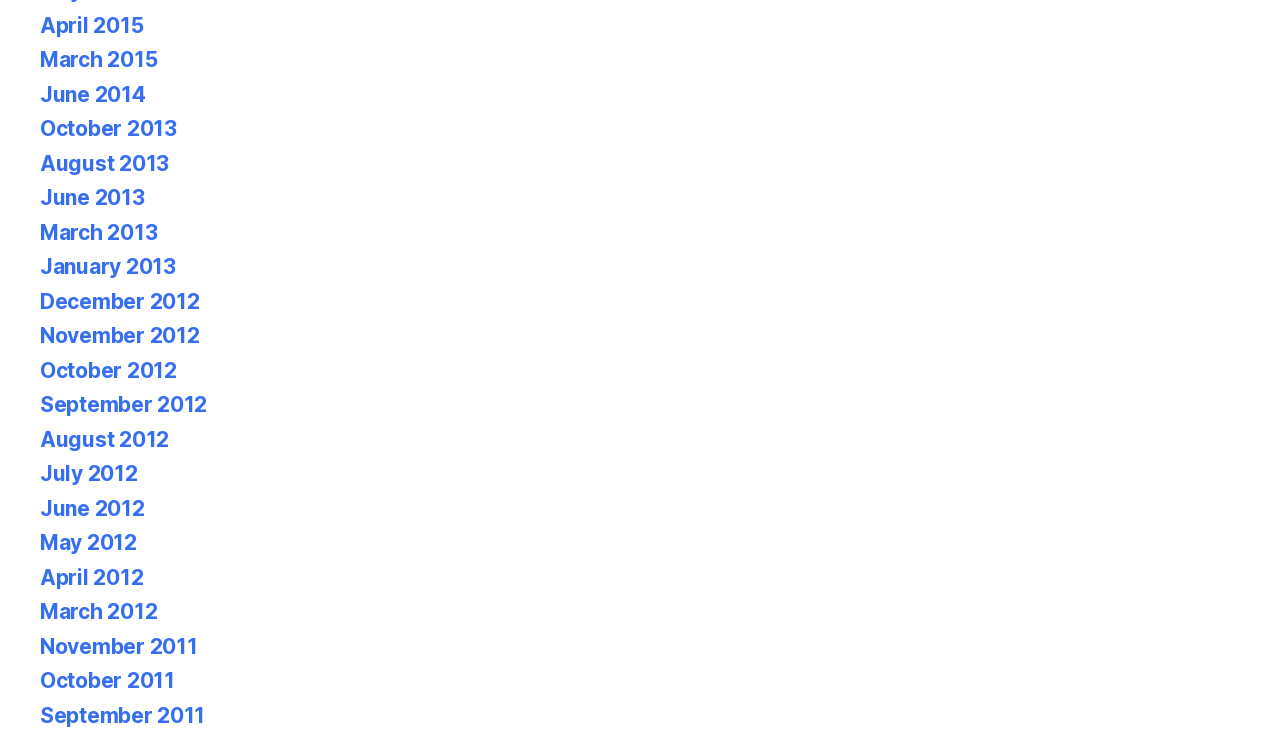Find the bounding box coordinates of the element's region that should be clicked in order to follow the given instruction: "view June 2012". The coordinates should consist of four float numbers between 0 and 1, i.e., [left, top, right, bottom].

[0.031, 0.669, 0.113, 0.703]